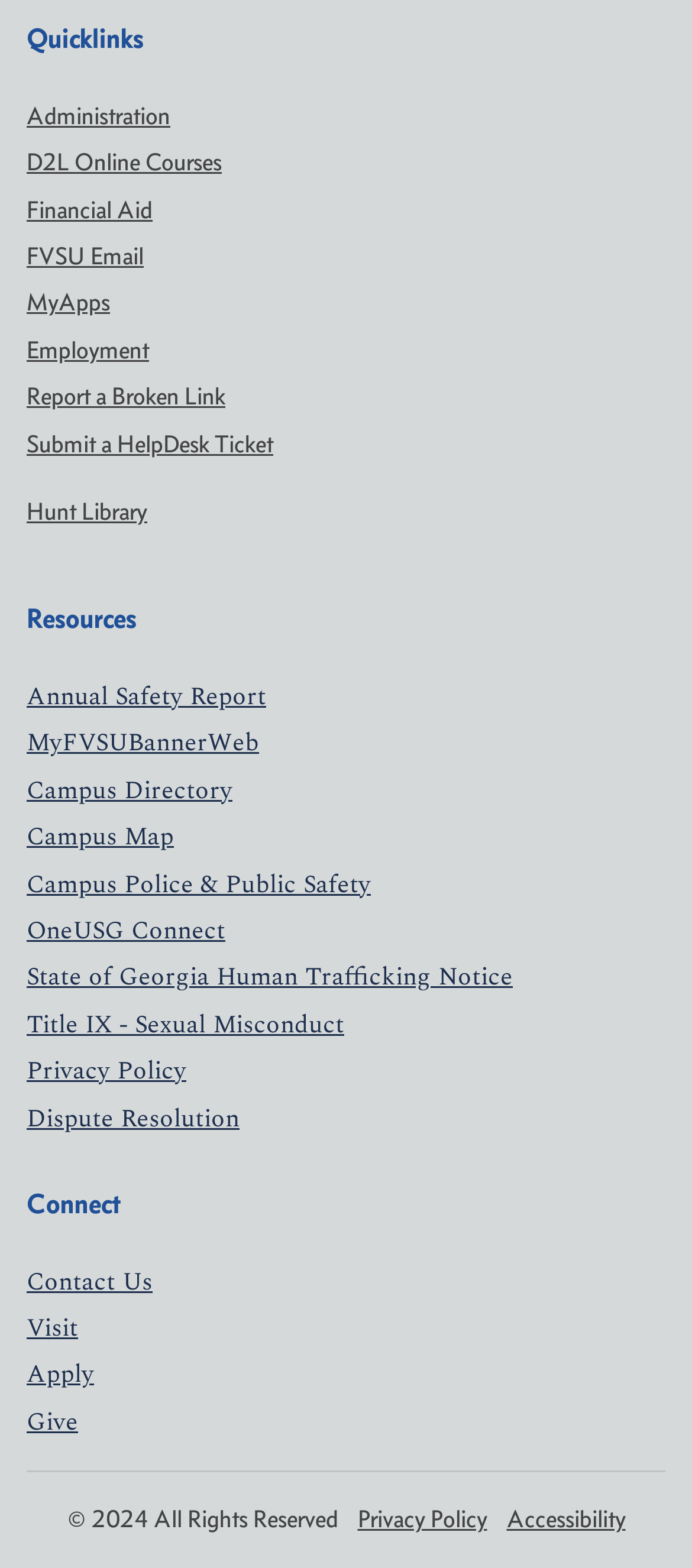Determine the bounding box coordinates of the element's region needed to click to follow the instruction: "Click on Administration". Provide these coordinates as four float numbers between 0 and 1, formatted as [left, top, right, bottom].

[0.038, 0.064, 0.246, 0.084]